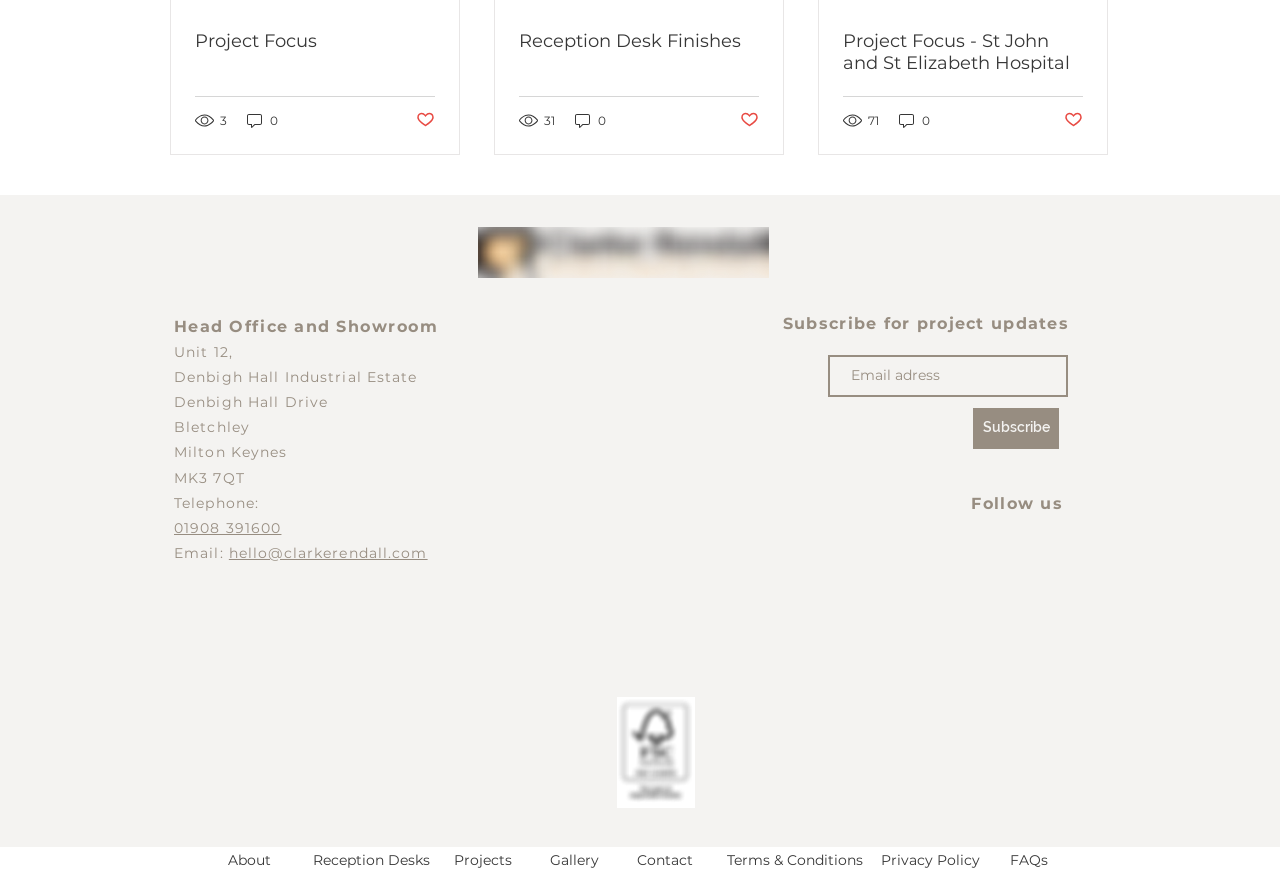Find the bounding box coordinates of the clickable region needed to perform the following instruction: "Click on the 'Project Focus' link". The coordinates should be provided as four float numbers between 0 and 1, i.e., [left, top, right, bottom].

[0.152, 0.033, 0.34, 0.058]